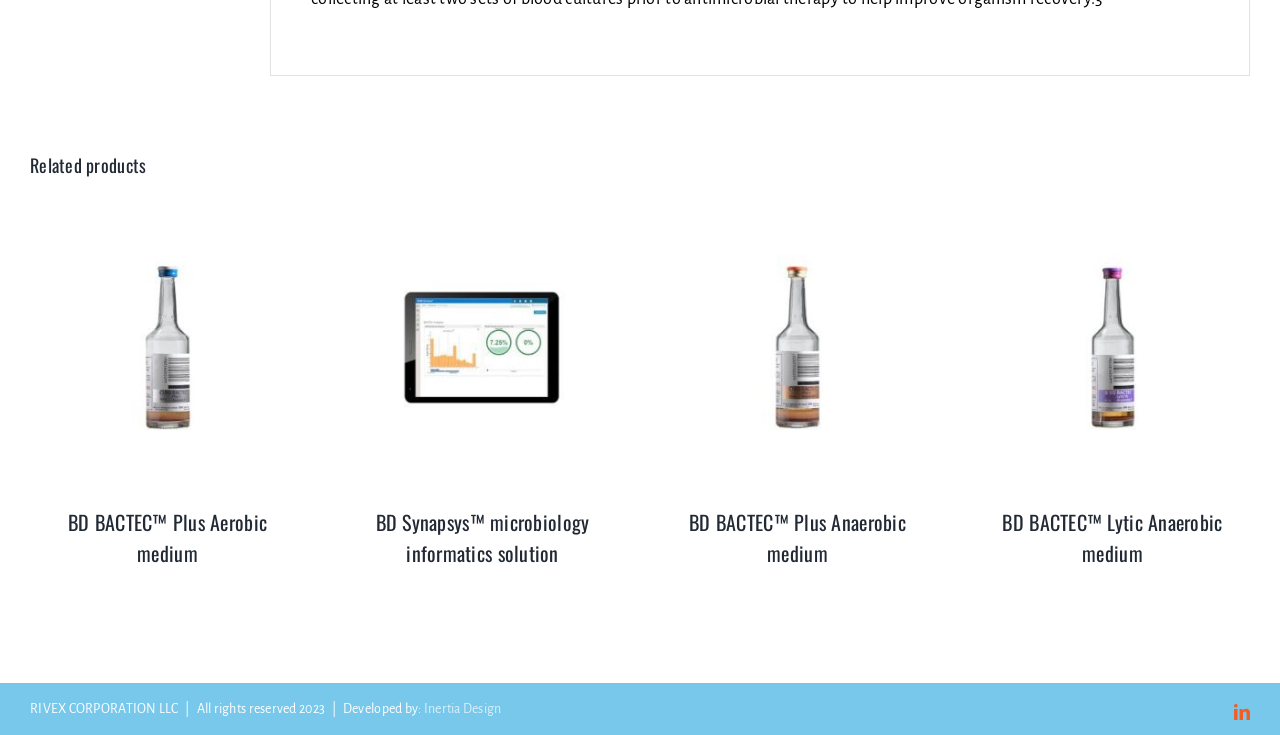Locate the bounding box coordinates of the area that needs to be clicked to fulfill the following instruction: "Learn more about BD Synapsys microbiology informatics solution". The coordinates should be in the format of four float numbers between 0 and 1, namely [left, top, right, bottom].

[0.359, 0.47, 0.395, 0.487]